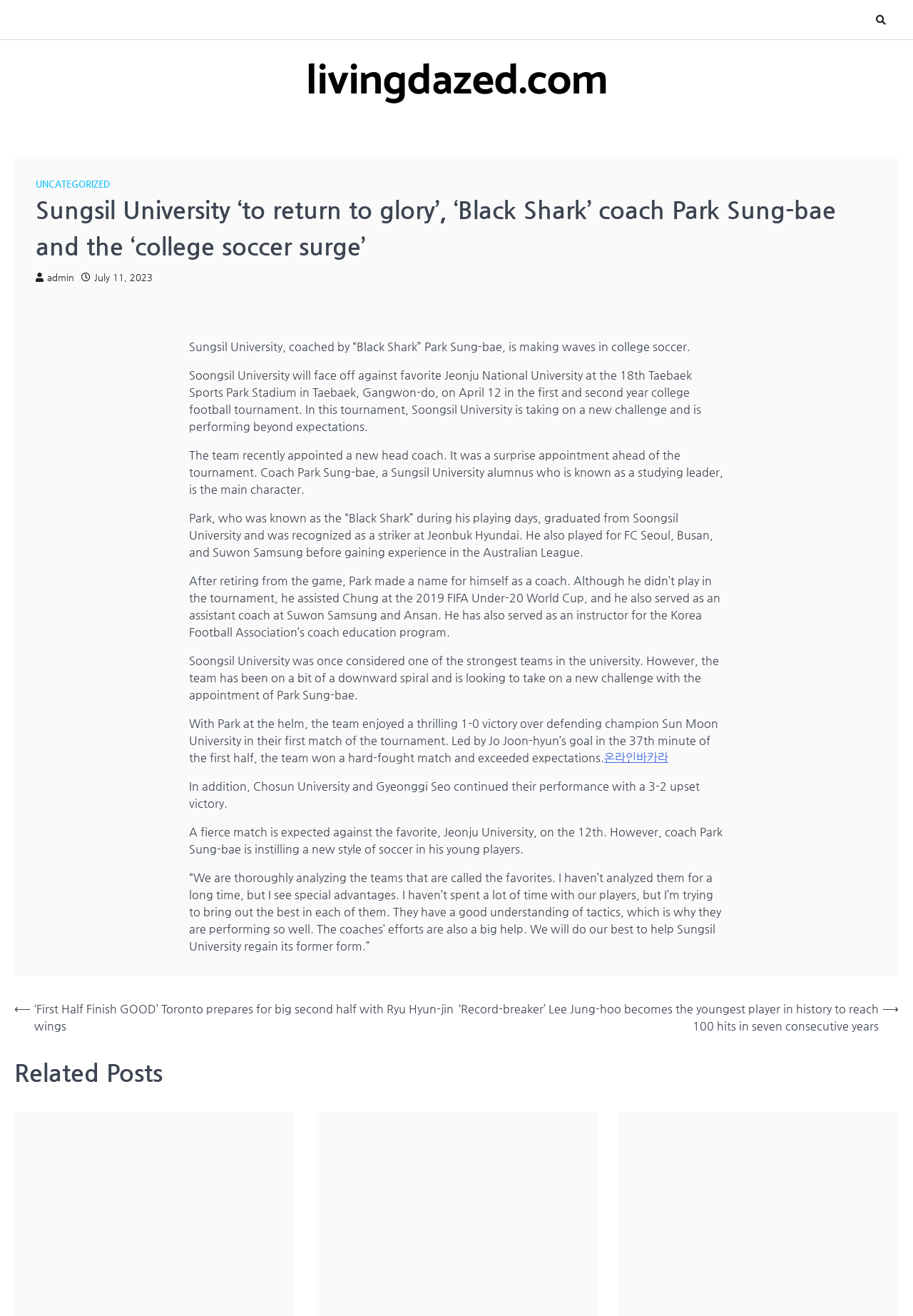What is the name of the university that Soongsil University won against in their first match of the tournament?
Using the image as a reference, give an elaborate response to the question.

I found the answer by reading the article's content, specifically the sentence 'With Park at the helm, the team enjoyed a thrilling 1-0 victory over defending champion Sun Moon University in their first match of the tournament.' which mentions the university's name.